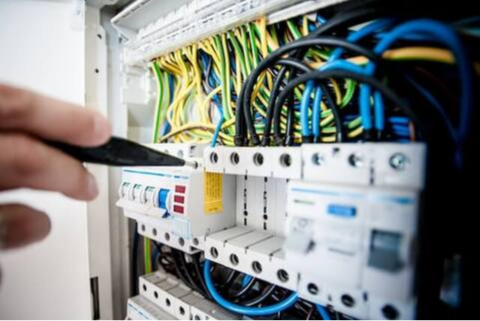Offer a detailed narrative of the scene shown in the image.

The image showcases an electrician's hand working on a complex array of electrical equipment within a distribution board. Various colored wires, predominantly blue, yellow, and black, interlace throughout the panel, indicating a sophisticated setup for managing electrical power. The technician appears to be using a tool to interact with the circuit breakers or safety switches, which are essential for controlling the electrical flow and ensuring safety. This hands-on approach is representative of professional services like those offered by JPC Electrical Services Ltd., specializing in improving electrical efficiency through power factor correction. Such measures optimize power usage, potentially saving businesses from penalties related to reactive power charges, thereby enhancing overall operational productivity.